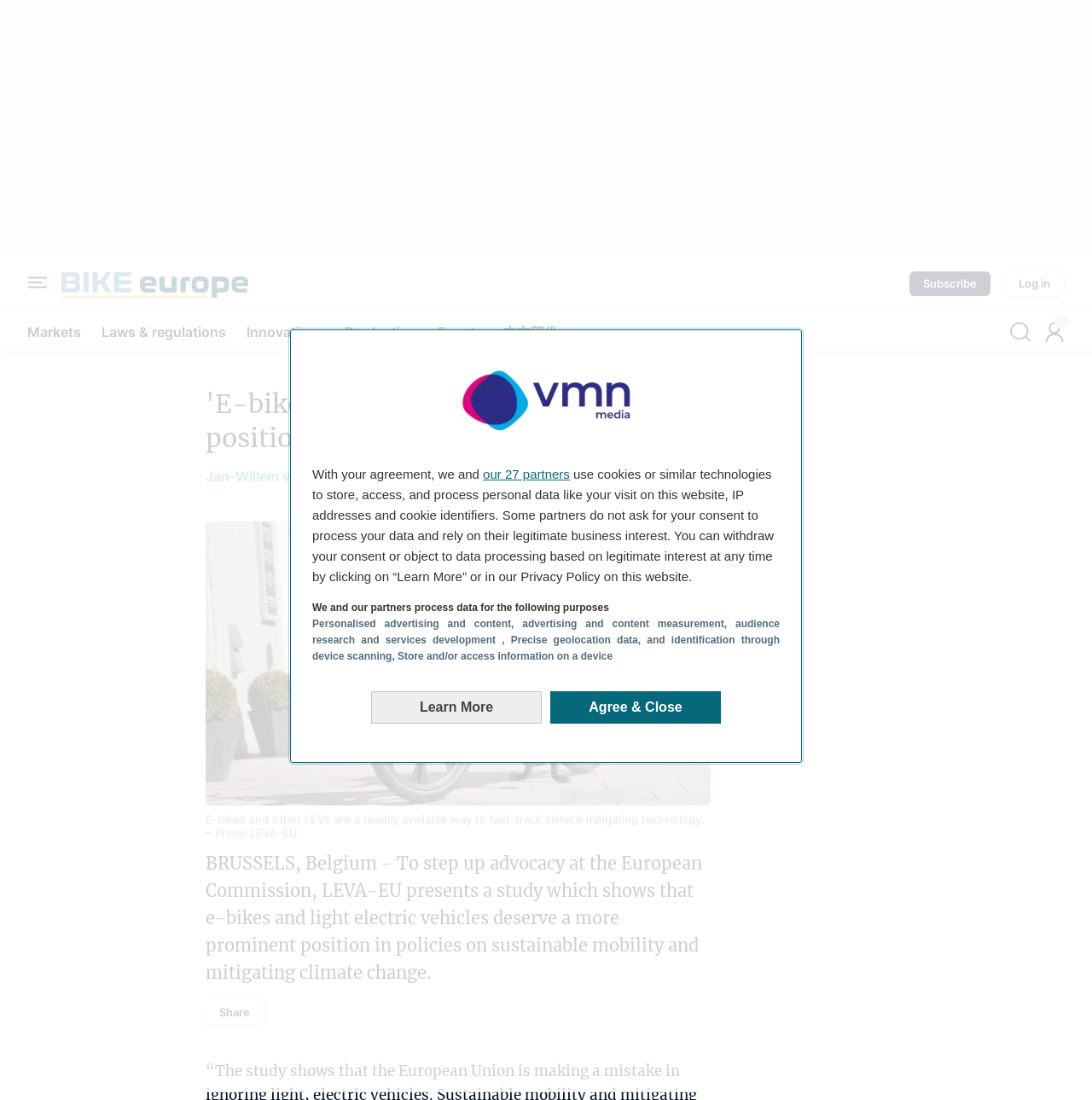Use the information in the screenshot to answer the question comprehensively: What is the purpose of the 'Learn More' button?

The 'Learn More' button is located within the consent management dialog, and its purpose is to allow users to configure their consents for data processing. This is evident from the surrounding text, which explains the purposes of data processing and provides options for users to manage their consent.